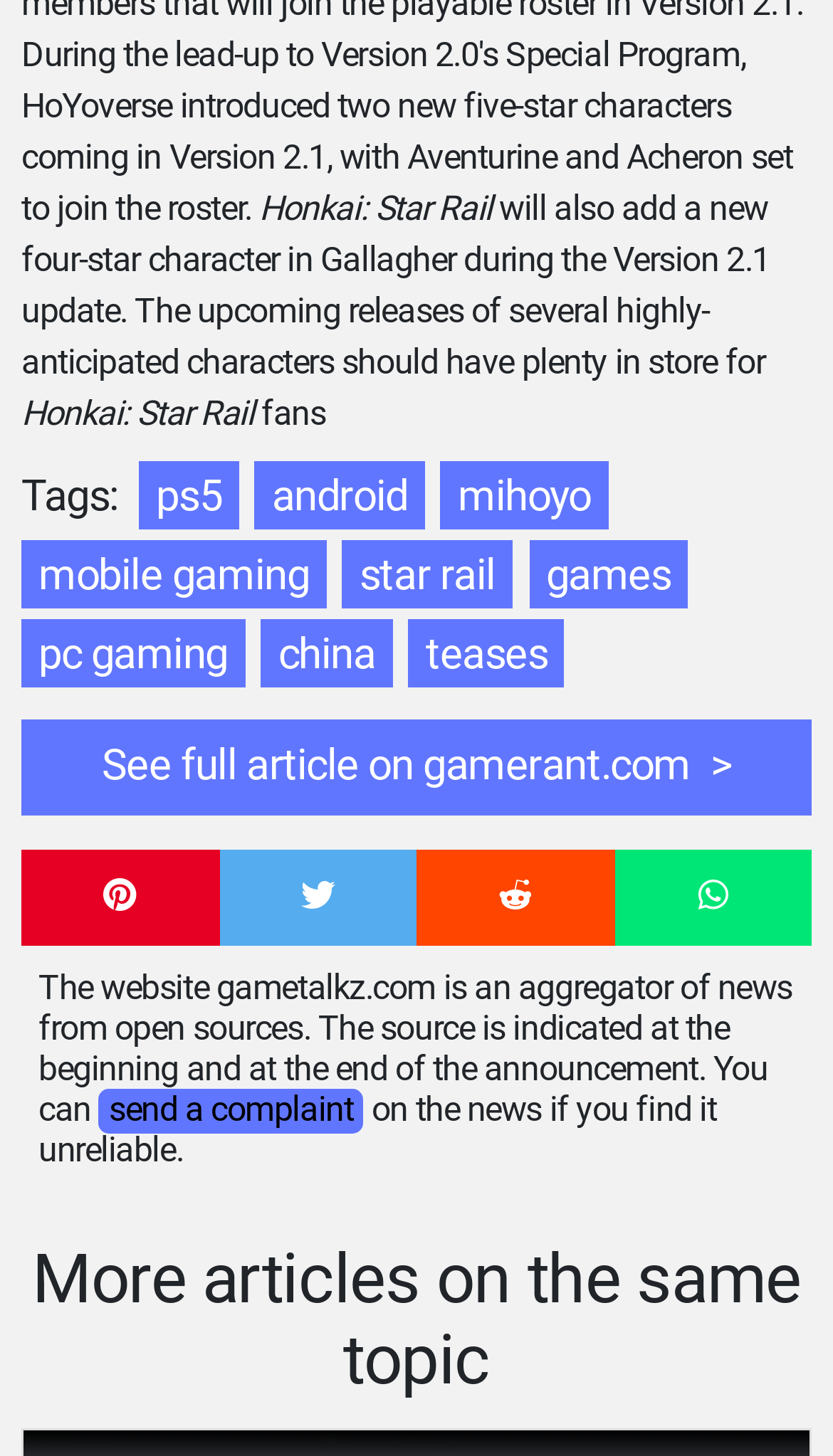What platforms are mentioned in the article?
Look at the image and respond with a one-word or short phrase answer.

PS5, Android, PC